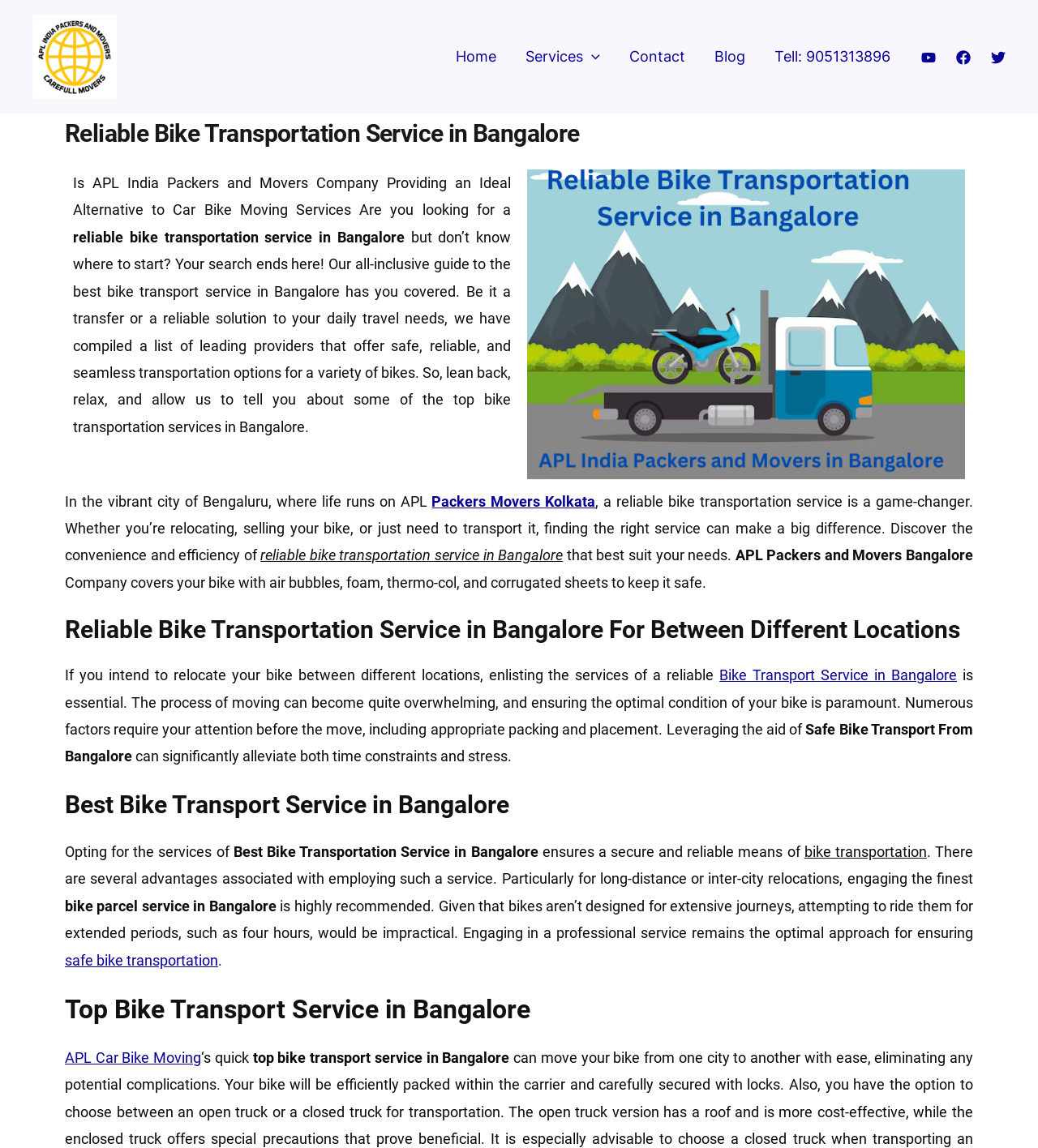What is the phone number to contact APL Packers and Movers?
Can you offer a detailed and complete answer to this question?

I found the phone number by looking at the link 'Tell: 9051313896' in the navigation section of the webpage.